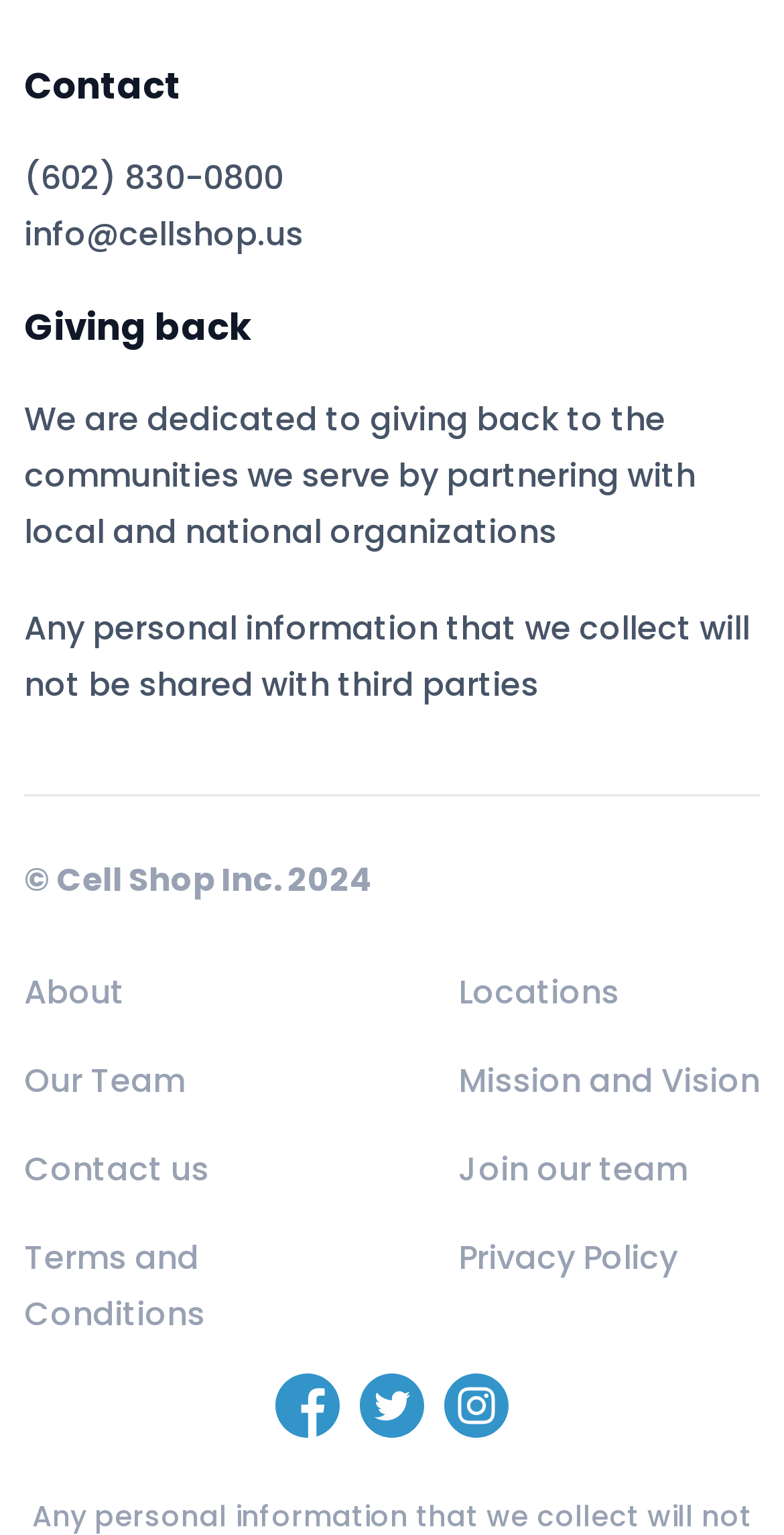Reply to the question with a single word or phrase:
What is the phone number to contact?

(602) 830-0800